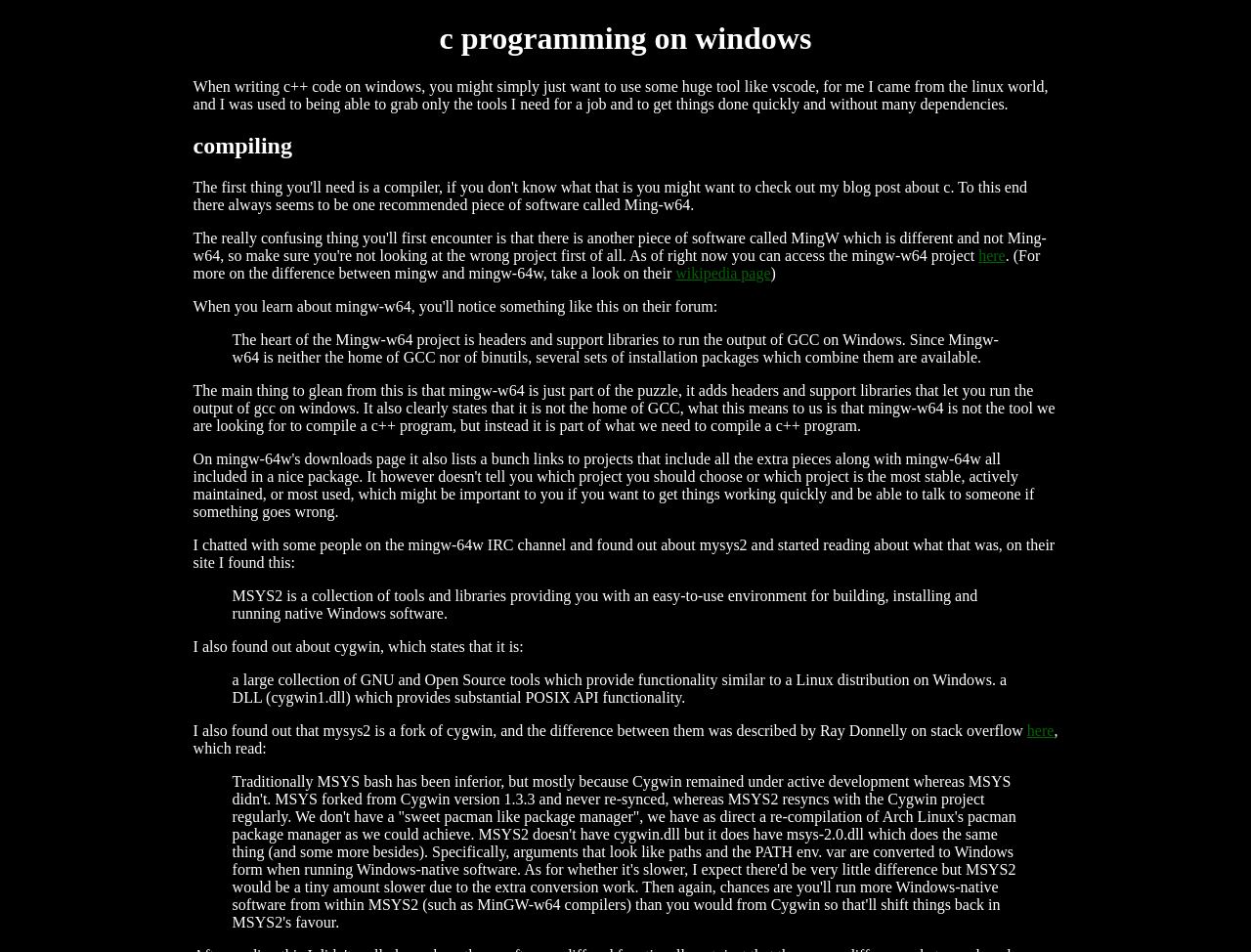What is MSYS2?
Utilize the information in the image to give a detailed answer to the question.

MSYS2 is described as a collection of tools and libraries providing an easy-to-use environment for building, installing, and running native Windows software, as stated in the blockquote on the webpage.